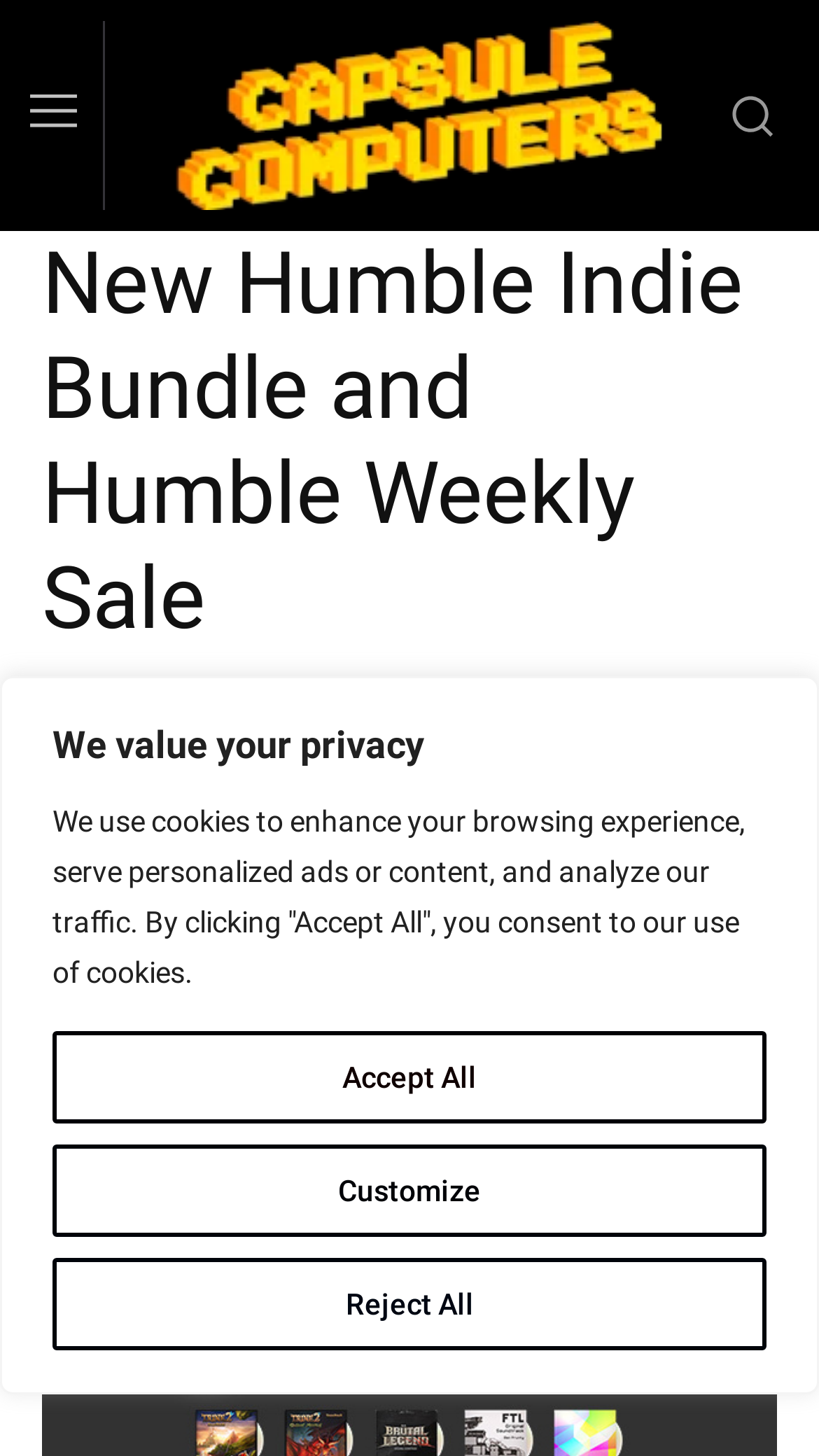Please identify the bounding box coordinates of the element I should click to complete this instruction: 'read the article by Jamie Laike Tsui'. The coordinates should be given as four float numbers between 0 and 1, like this: [left, top, right, bottom].

[0.092, 0.475, 0.344, 0.519]